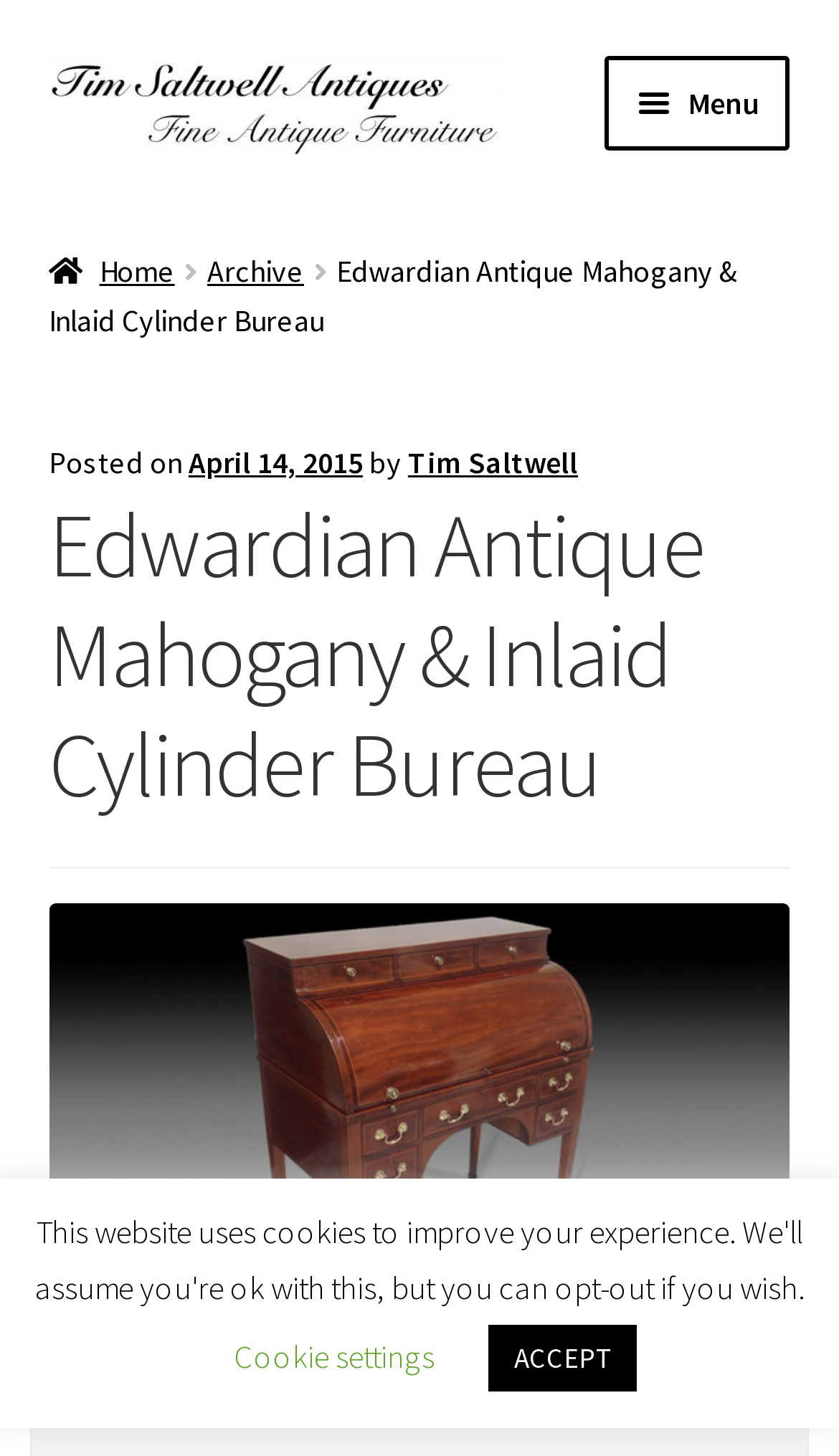Determine the main headline from the webpage and extract its text.

Edwardian Antique Mahogany & Inlaid Cylinder Bureau